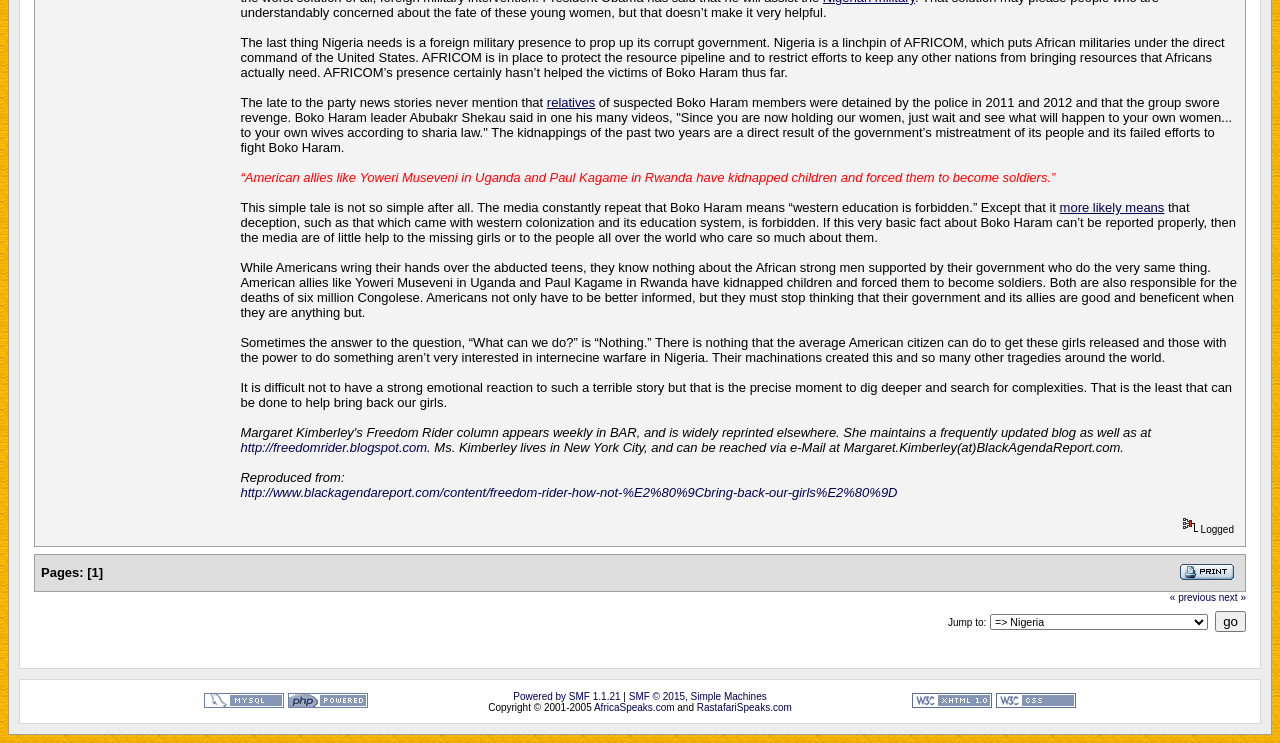Predict the bounding box coordinates of the area that should be clicked to accomplish the following instruction: "Click the 'next' link". The bounding box coordinates should consist of four float numbers between 0 and 1, i.e., [left, top, right, bottom].

[0.952, 0.797, 0.973, 0.812]